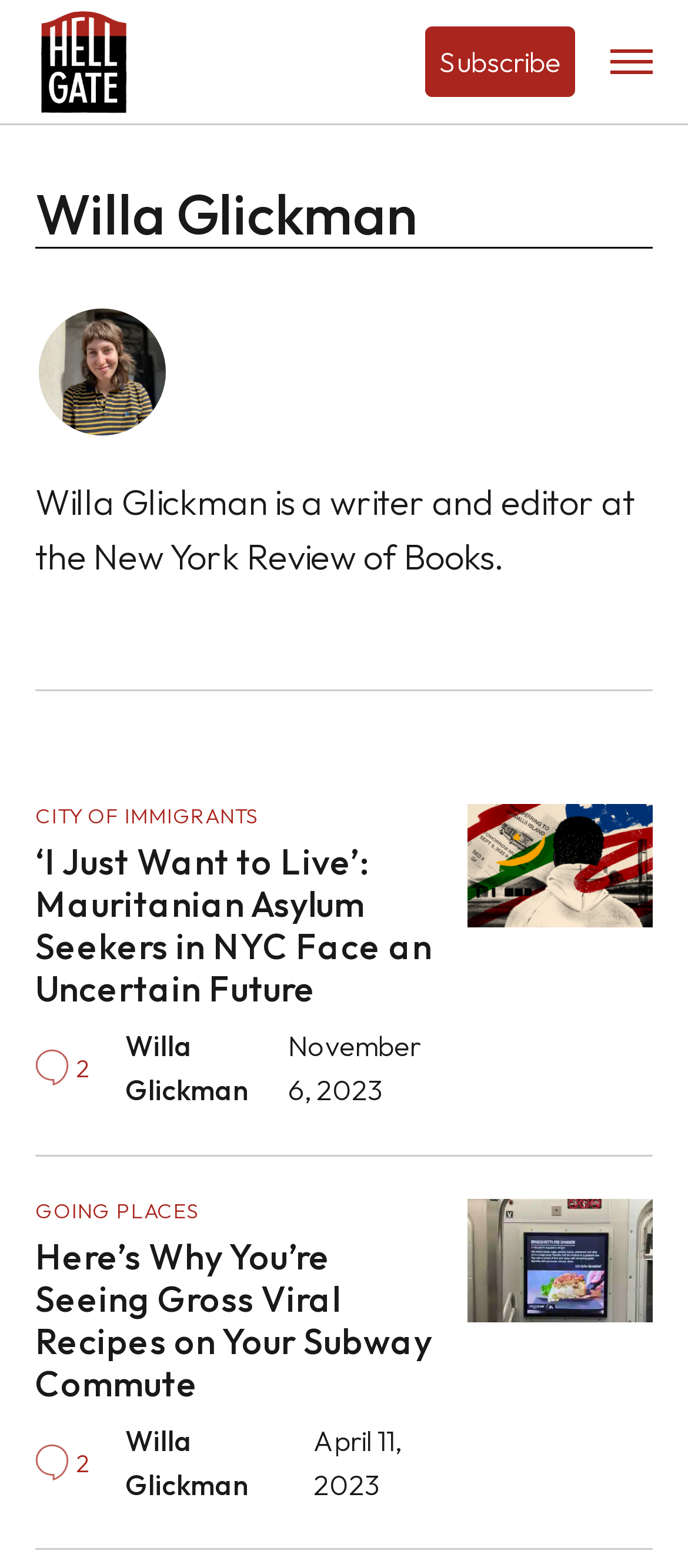Can you identify the bounding box coordinates of the clickable region needed to carry out this instruction: 'go to Hell Gate home'? The coordinates should be four float numbers within the range of 0 to 1, stated as [left, top, right, bottom].

[0.051, 0.006, 0.401, 0.073]